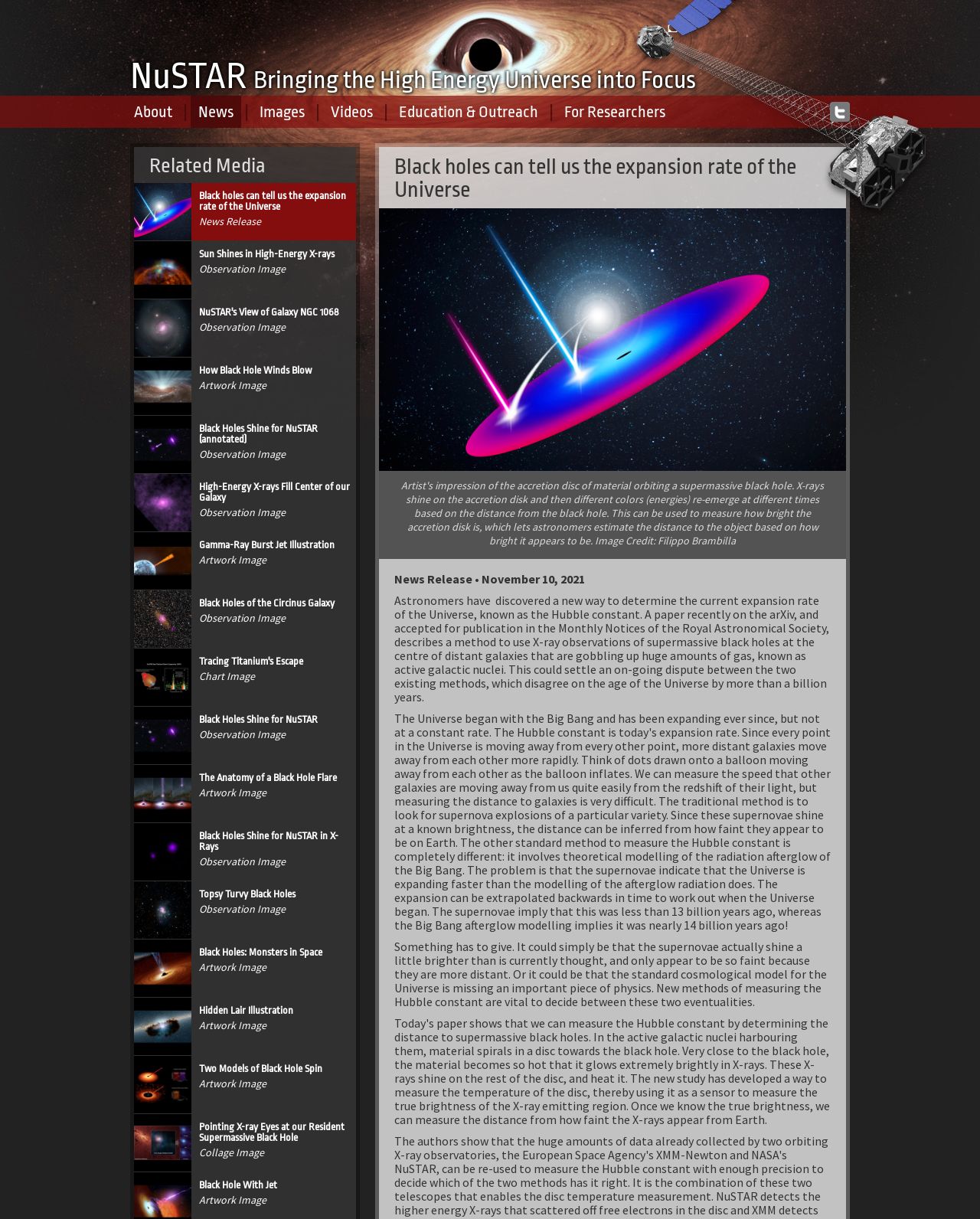Carefully observe the image and respond to the question with a detailed answer:
What is the name of the publication where the paper is accepted?

The name of the publication can be found in the text 'A paper recently on the arXiv, and accepted for publication in the Monthly Notices of the Royal Astronomical Society, describes a method to use X-ray observations of supermassive black holes at the centre of distant galaxies'.